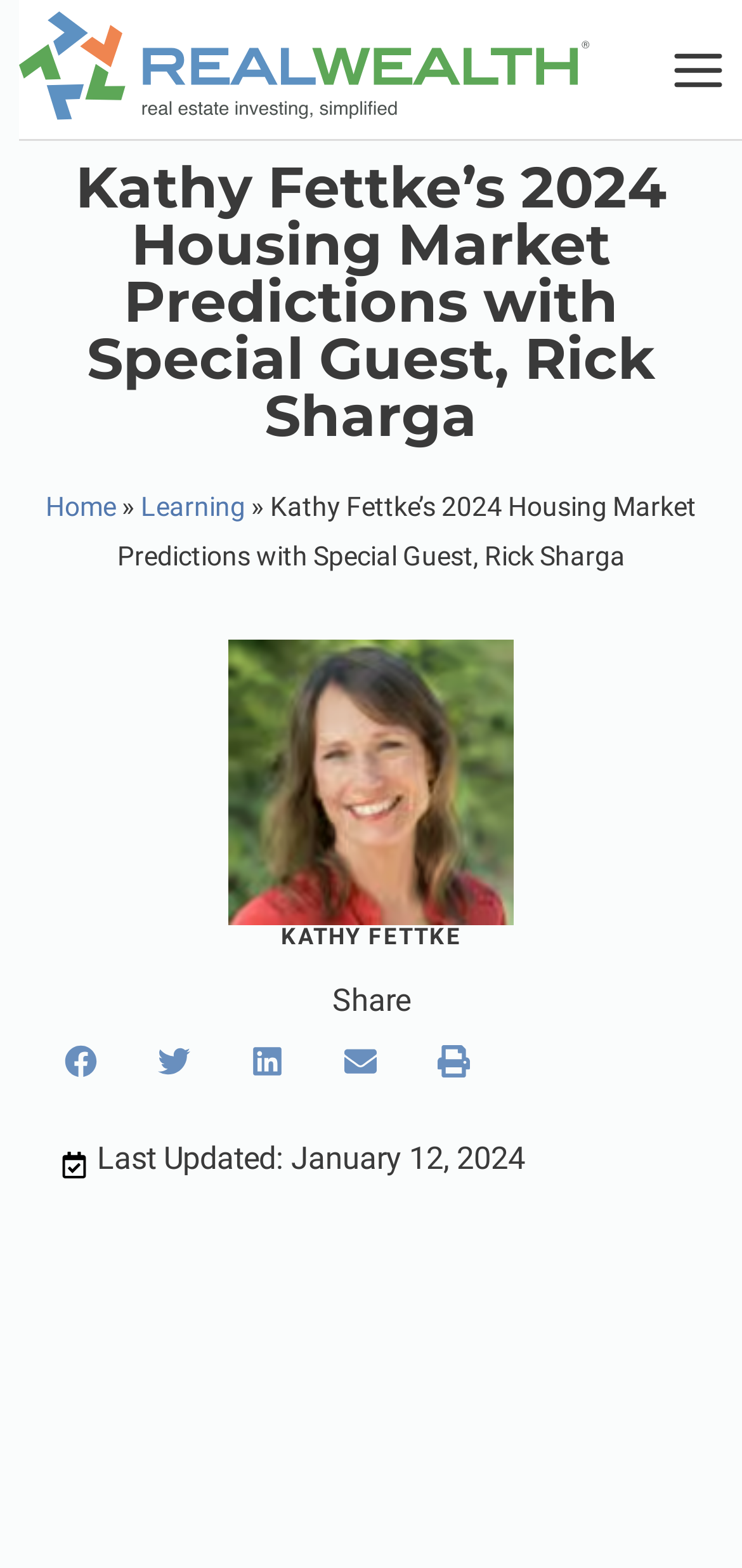When was the webpage last updated?
Examine the webpage screenshot and provide an in-depth answer to the question.

I found the answer by looking at the static text element at the bottom of the webpage that says 'Last Updated: January 12, 2024'. This element is a clear indication of when the webpage was last updated.